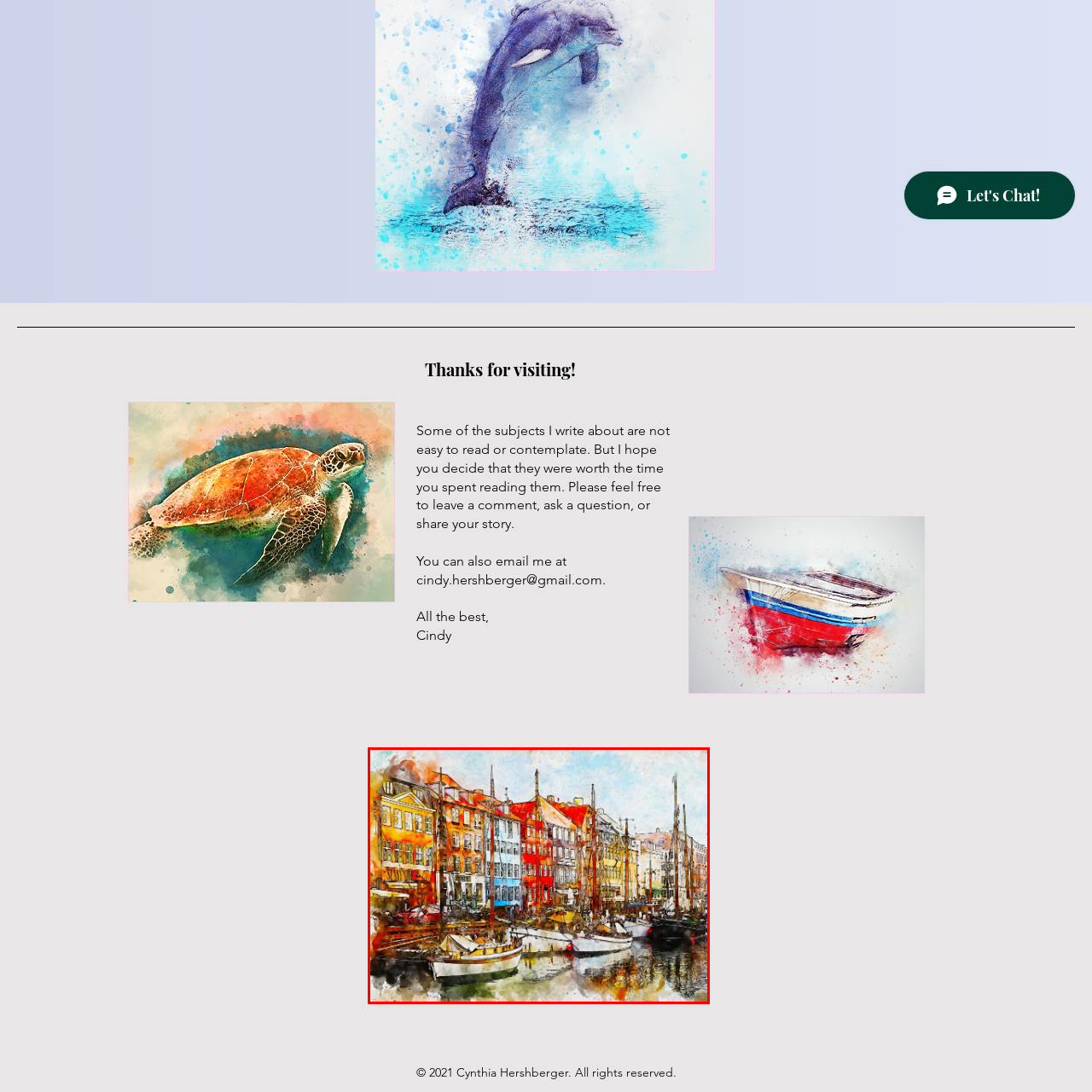What is reflected on the water's surface?
Look closely at the image highlighted by the red bounding box and give a comprehensive answer to the question.

According to the caption, the reflections of the charming buildings are shimmering on the water's surface, indicating that the buildings' reflections are visible on the water.